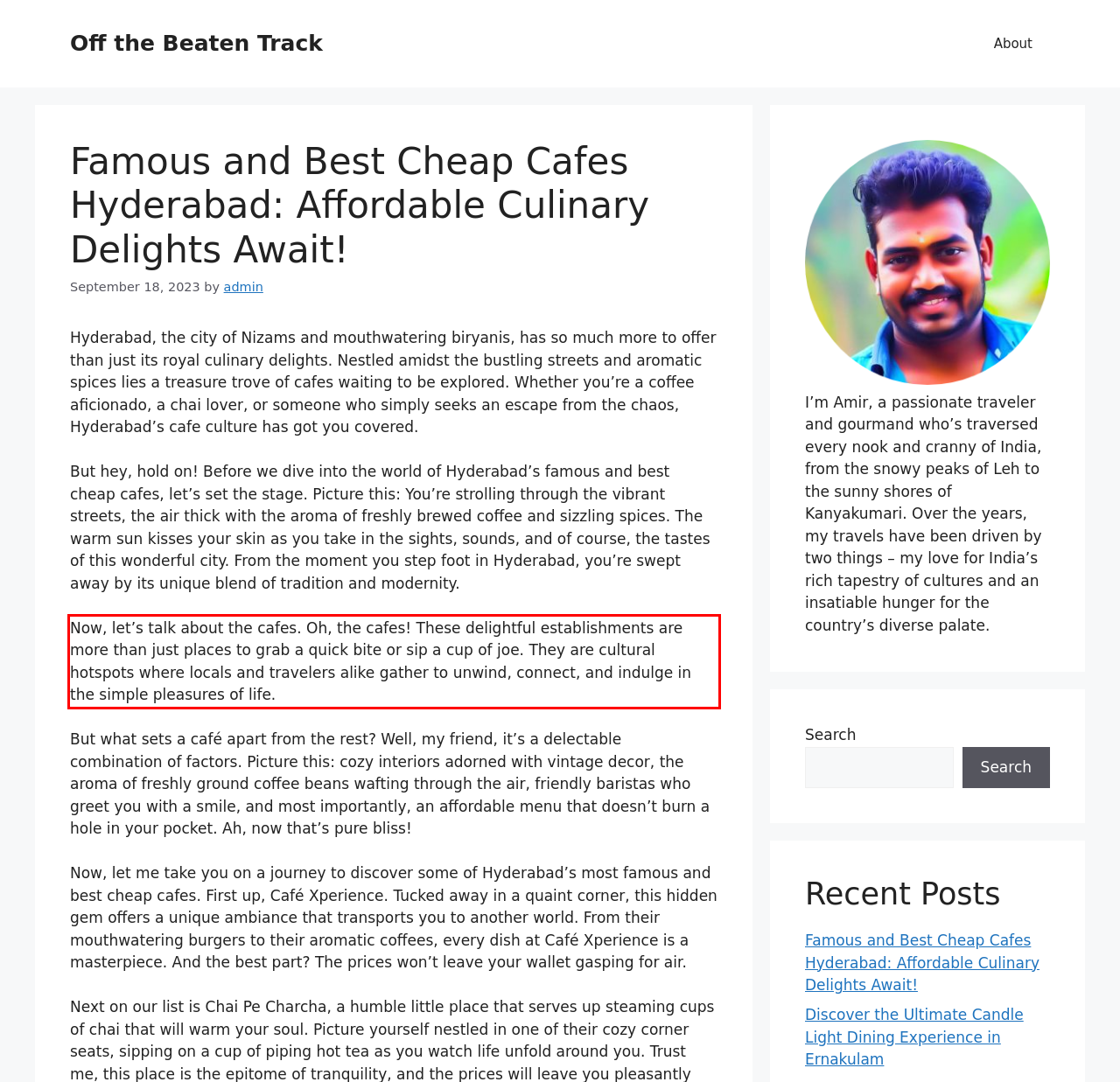Within the provided webpage screenshot, find the red rectangle bounding box and perform OCR to obtain the text content.

Now, let’s talk about the cafes. Oh, the cafes! These delightful establishments are more than just places to grab a quick bite or sip a cup of joe. They are cultural hotspots where locals and travelers alike gather to unwind, connect, and indulge in the simple pleasures of life.